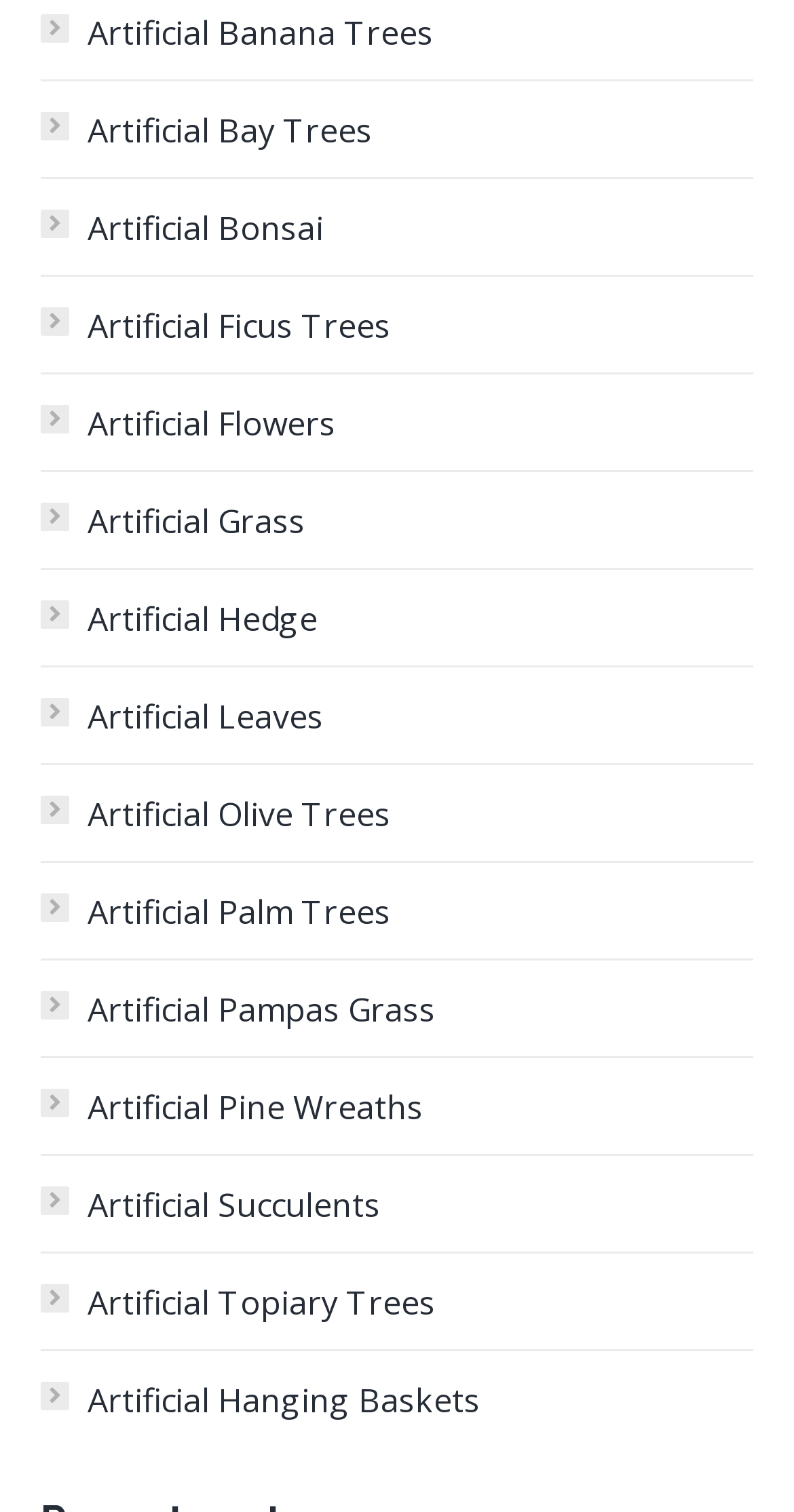What symbol is used consistently in the link text?
Can you offer a detailed and complete answer to this question?

Upon examining the link text, it is observed that the symbol '' is used consistently throughout, likely indicating a decorative or stylistic element.